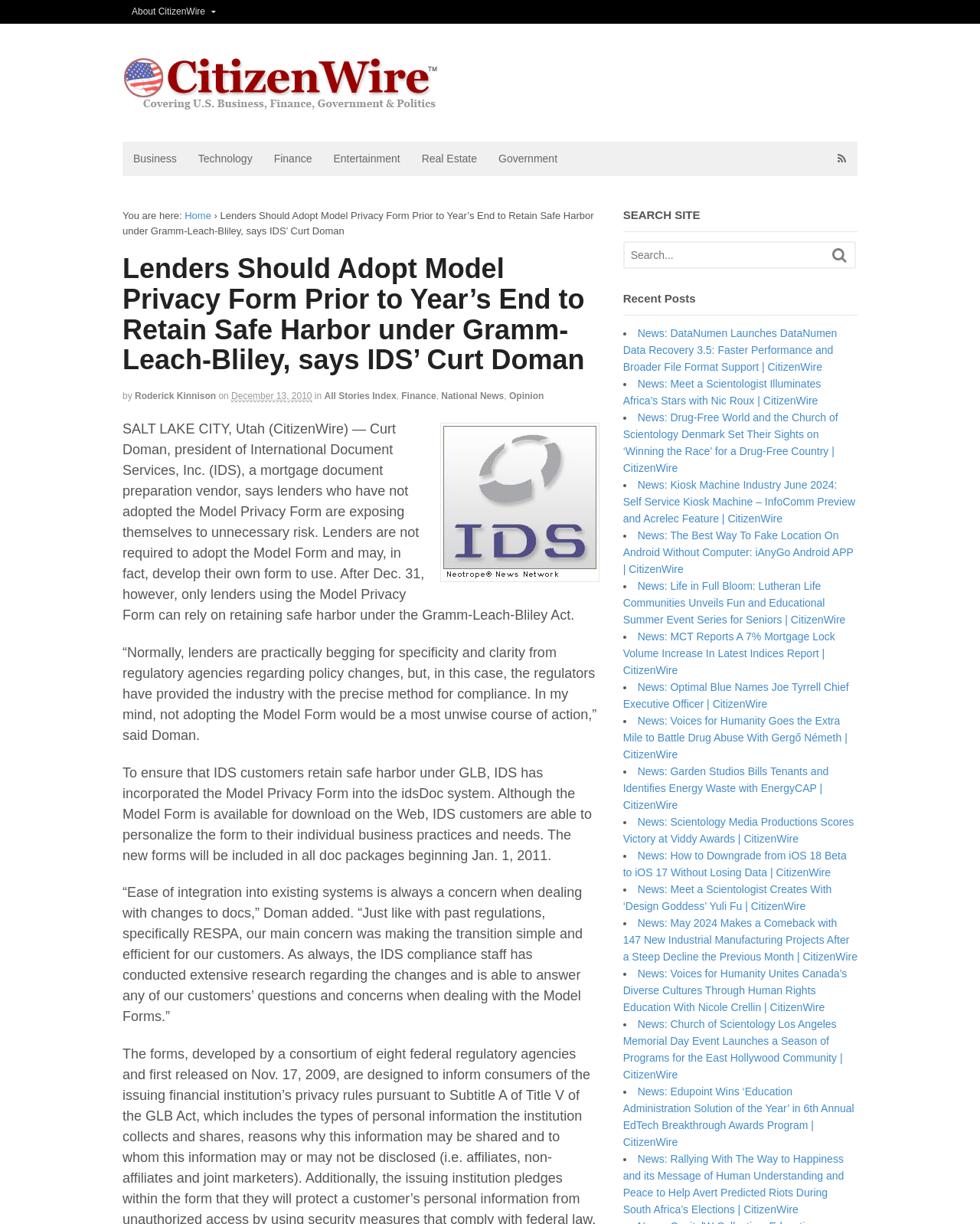Determine the webpage's heading and output its text content.

Lenders Should Adopt Model Privacy Form Prior to Year’s End to Retain Safe Harbor under Gramm-Leach-Bliley, says IDS’ Curt Doman